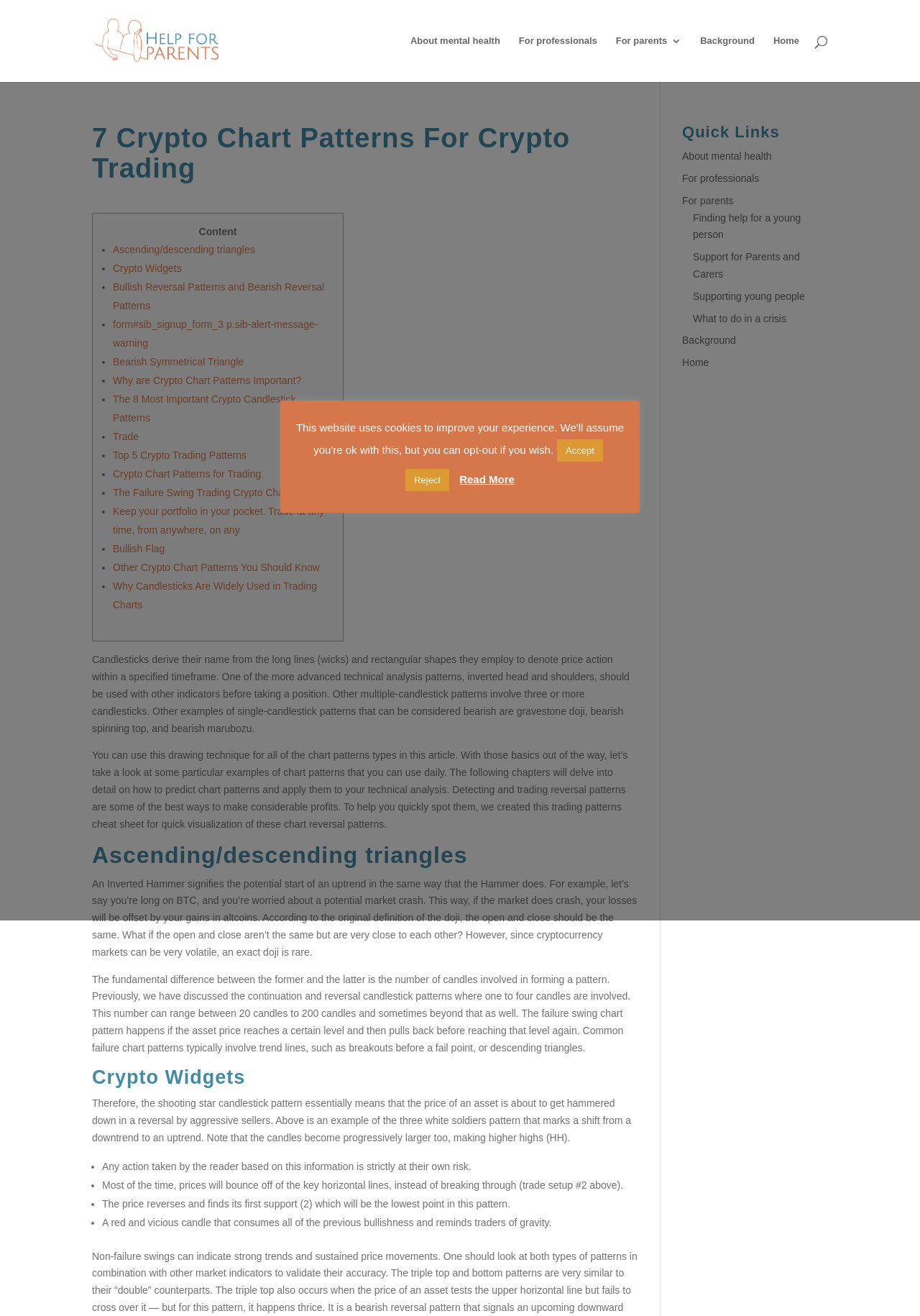How many links are there in the 'Quick Links' section?
Based on the visual, give a brief answer using one word or a short phrase.

9